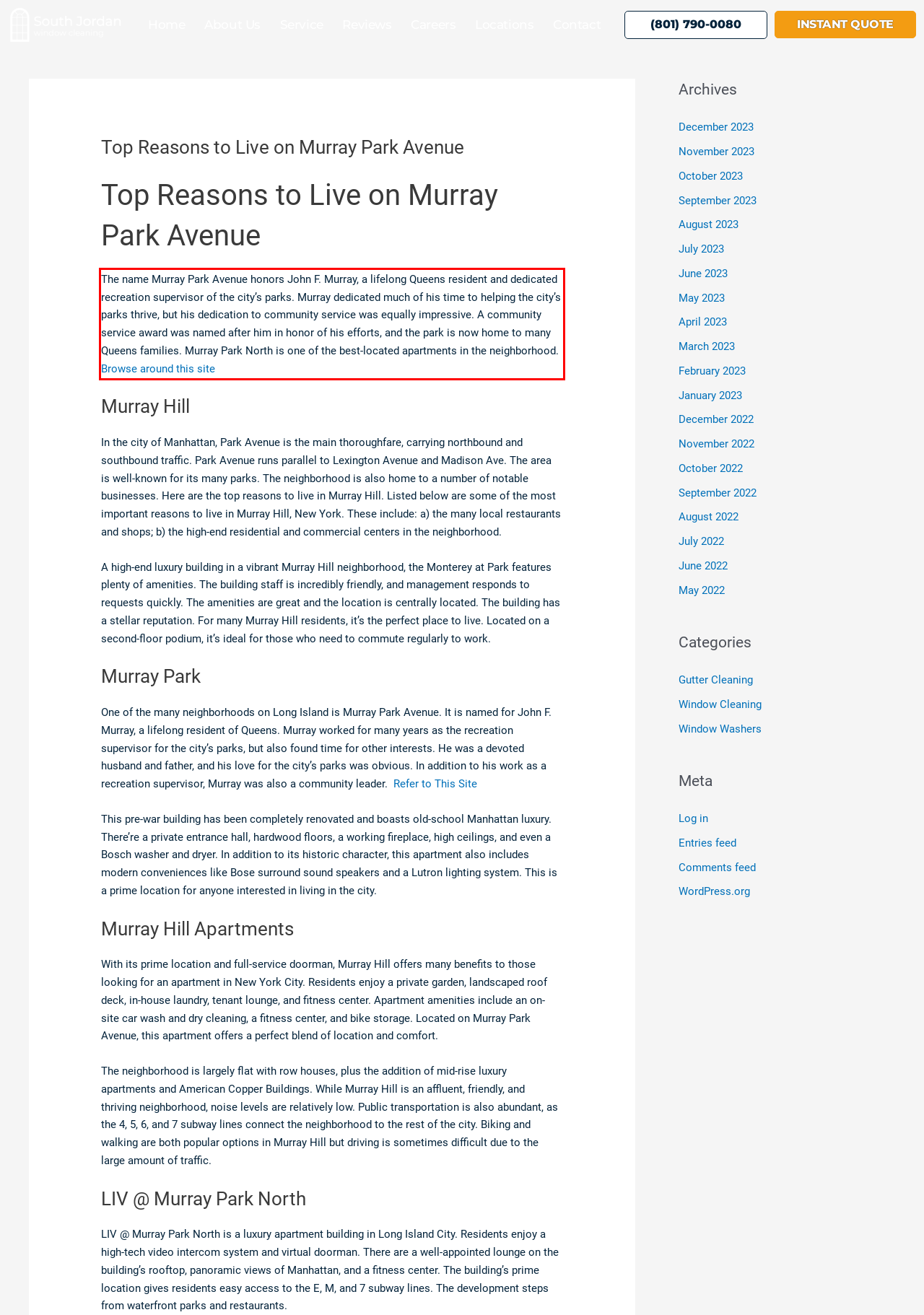Examine the screenshot of the webpage, locate the red bounding box, and generate the text contained within it.

The name Murray Park Avenue honors John F. Murray, a lifelong Queens resident and dedicated recreation supervisor of the city’s parks. Murray dedicated much of his time to helping the city’s parks thrive, but his dedication to community service was equally impressive. A community service award was named after him in honor of his efforts, and the park is now home to many Queens families. Murray Park North is one of the best-located apartments in the neighborhood. Browse around this site